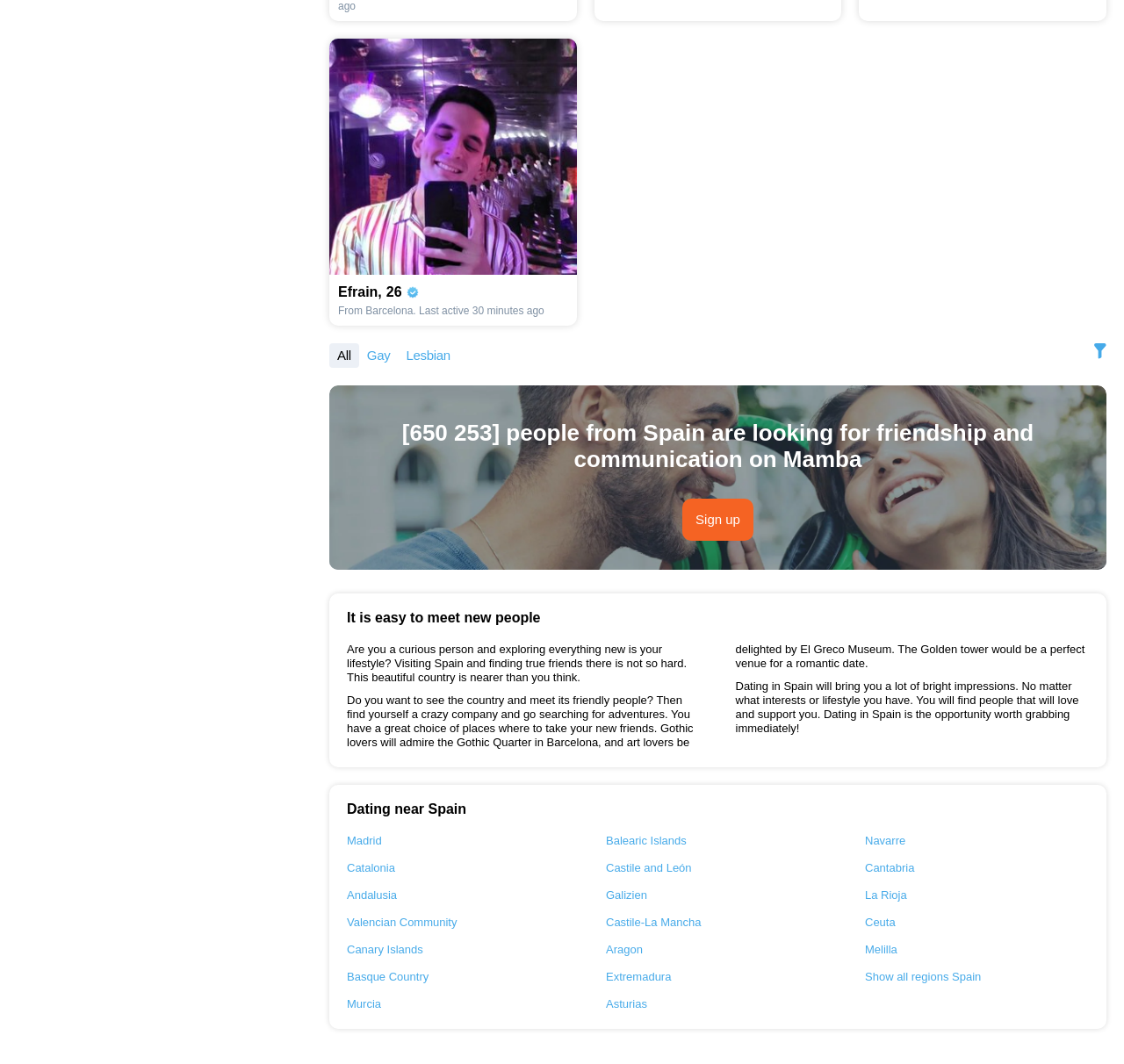Find the bounding box coordinates of the element's region that should be clicked in order to follow the given instruction: "View profile of Efrain from Barcelona". The coordinates should consist of four float numbers between 0 and 1, i.e., [left, top, right, bottom].

[0.293, 0.036, 0.513, 0.306]